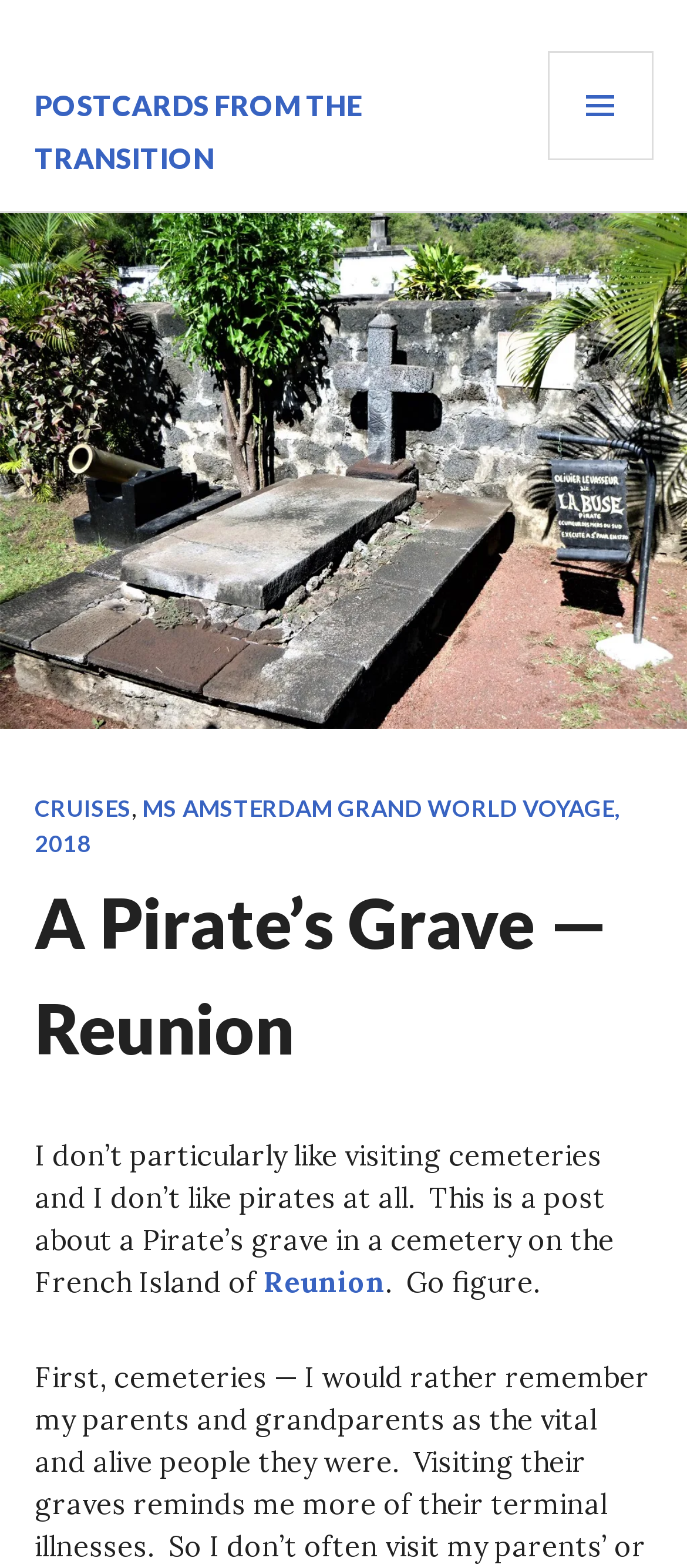Answer the question with a single word or phrase: 
What is the name of the cruise mentioned?

MS AMSTERDAM GRAND WORLD VOYAGE